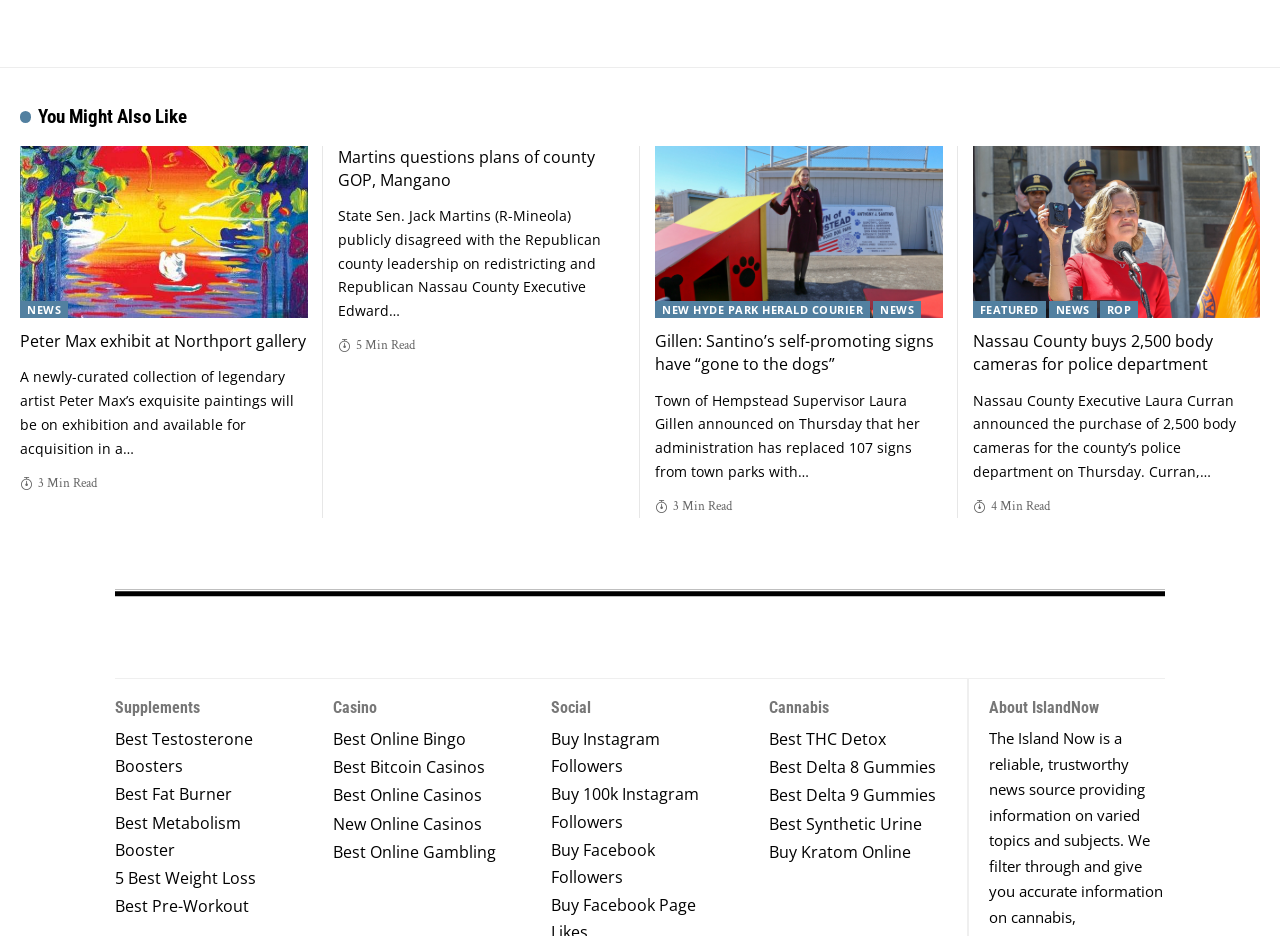Identify the bounding box for the given UI element using the description provided. Coordinates should be in the format (top-left x, top-left y, bottom-right x, bottom-right y) and must be between 0 and 1. Here is the description: News

[0.819, 0.322, 0.857, 0.34]